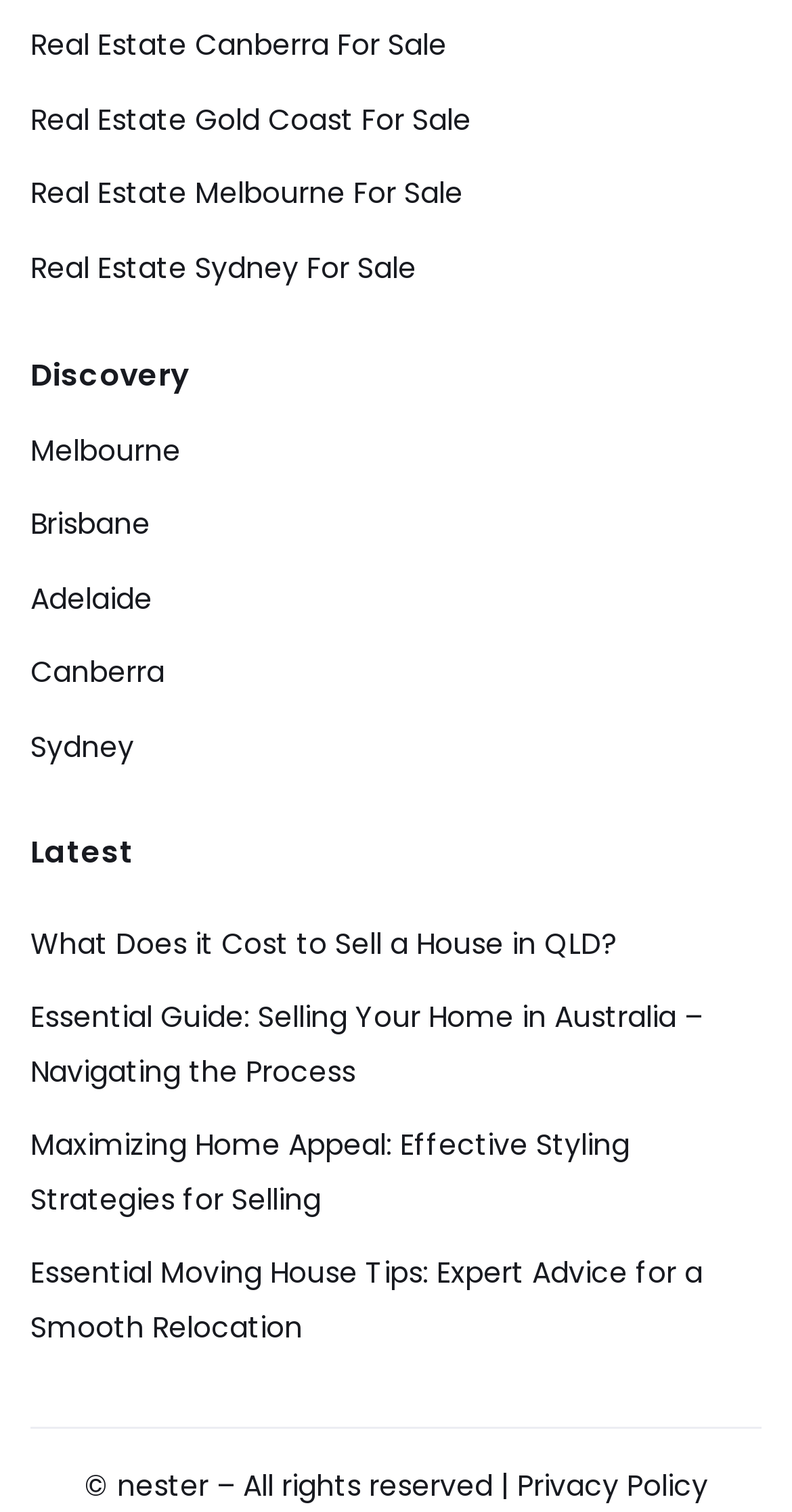Given the element description parent_node: Robert Steinman, predict the bounding box coordinates for the UI element in the webpage screenshot. The format should be (top-left x, top-left y, bottom-right x, bottom-right y), and the values should be between 0 and 1.

None